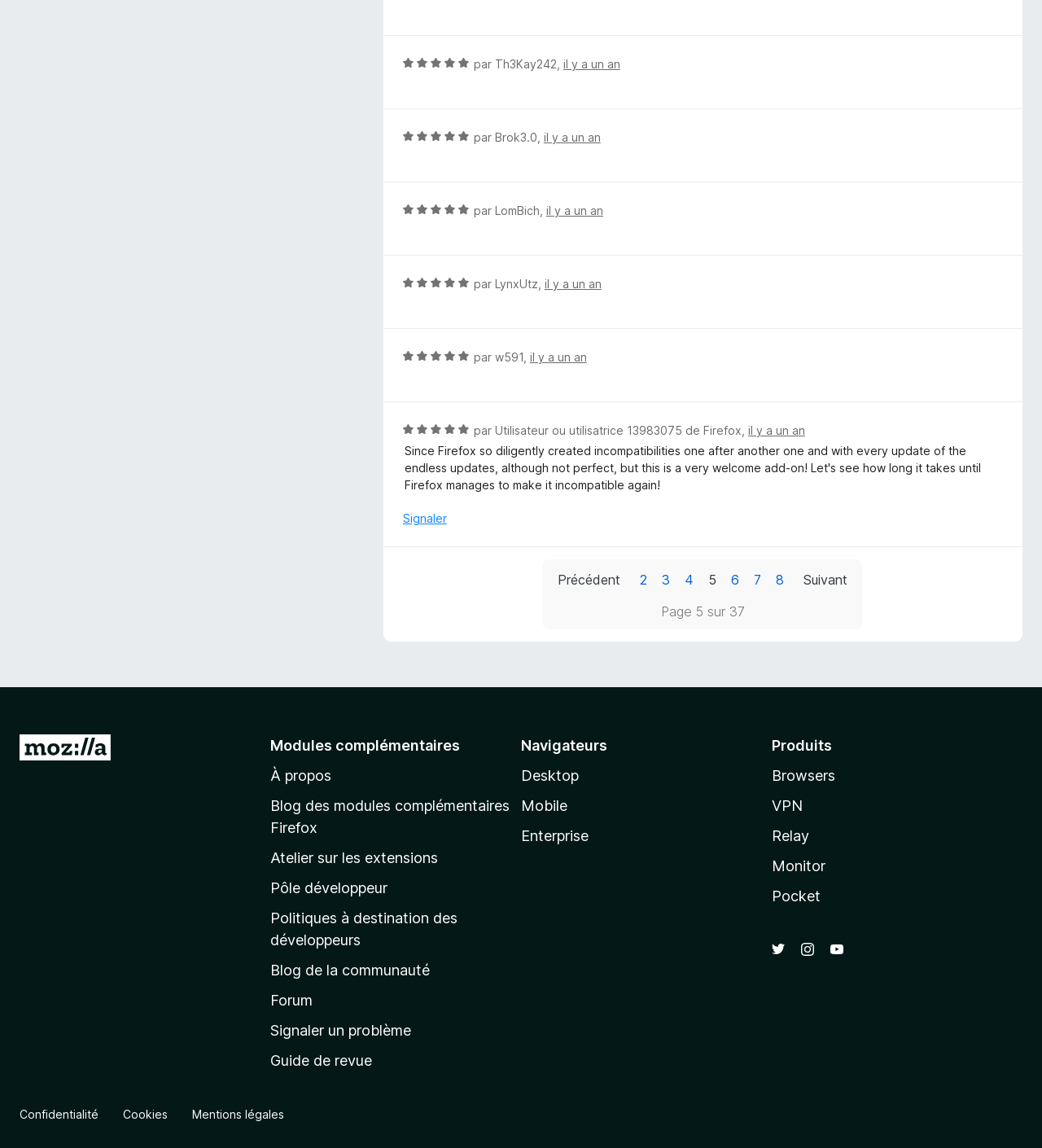Using the provided element description "Signaler un problème", determine the bounding box coordinates of the UI element.

[0.259, 0.89, 0.395, 0.905]